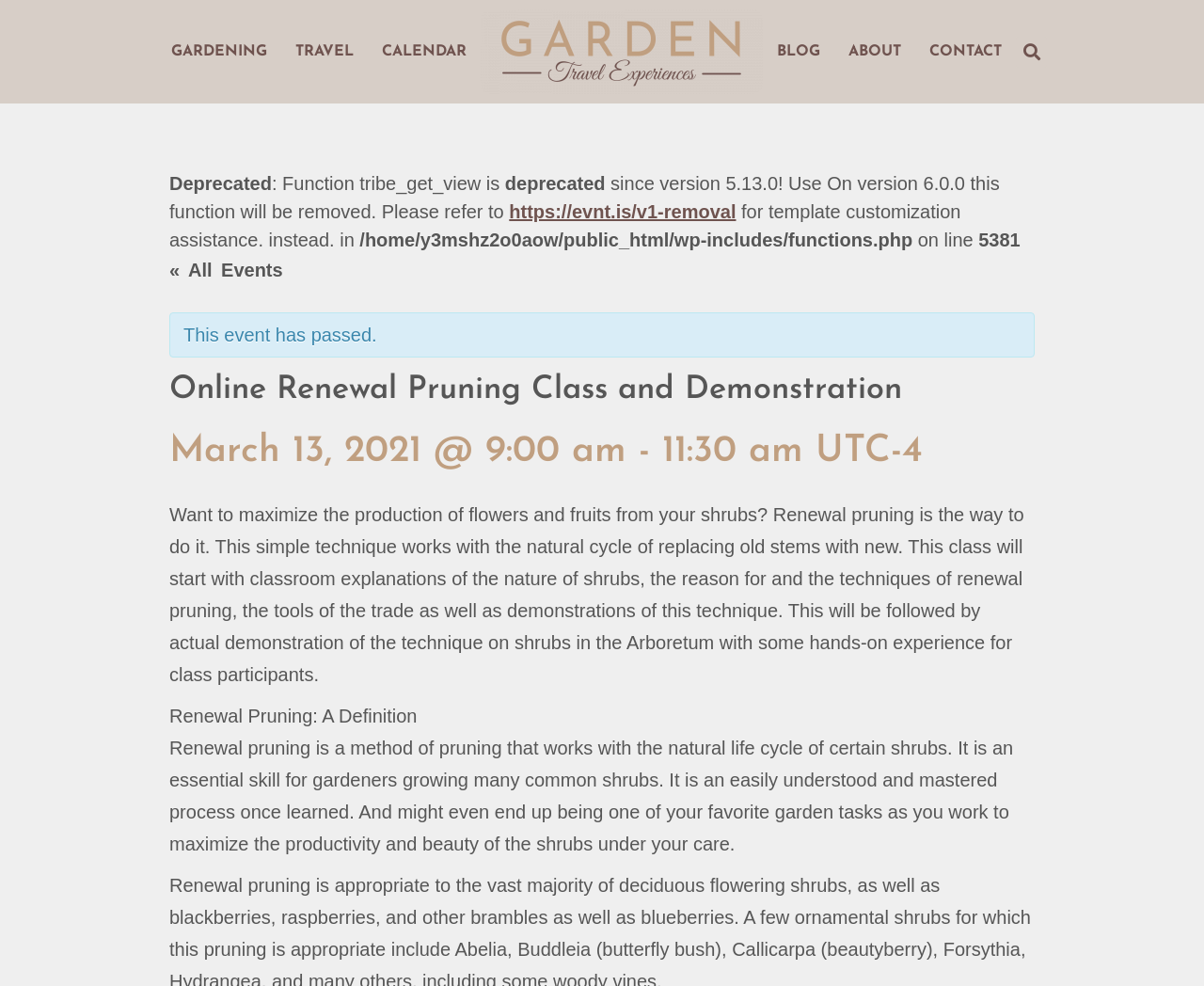Can you identify and provide the main heading of the webpage?

Online Renewal Pruning Class and Demonstration